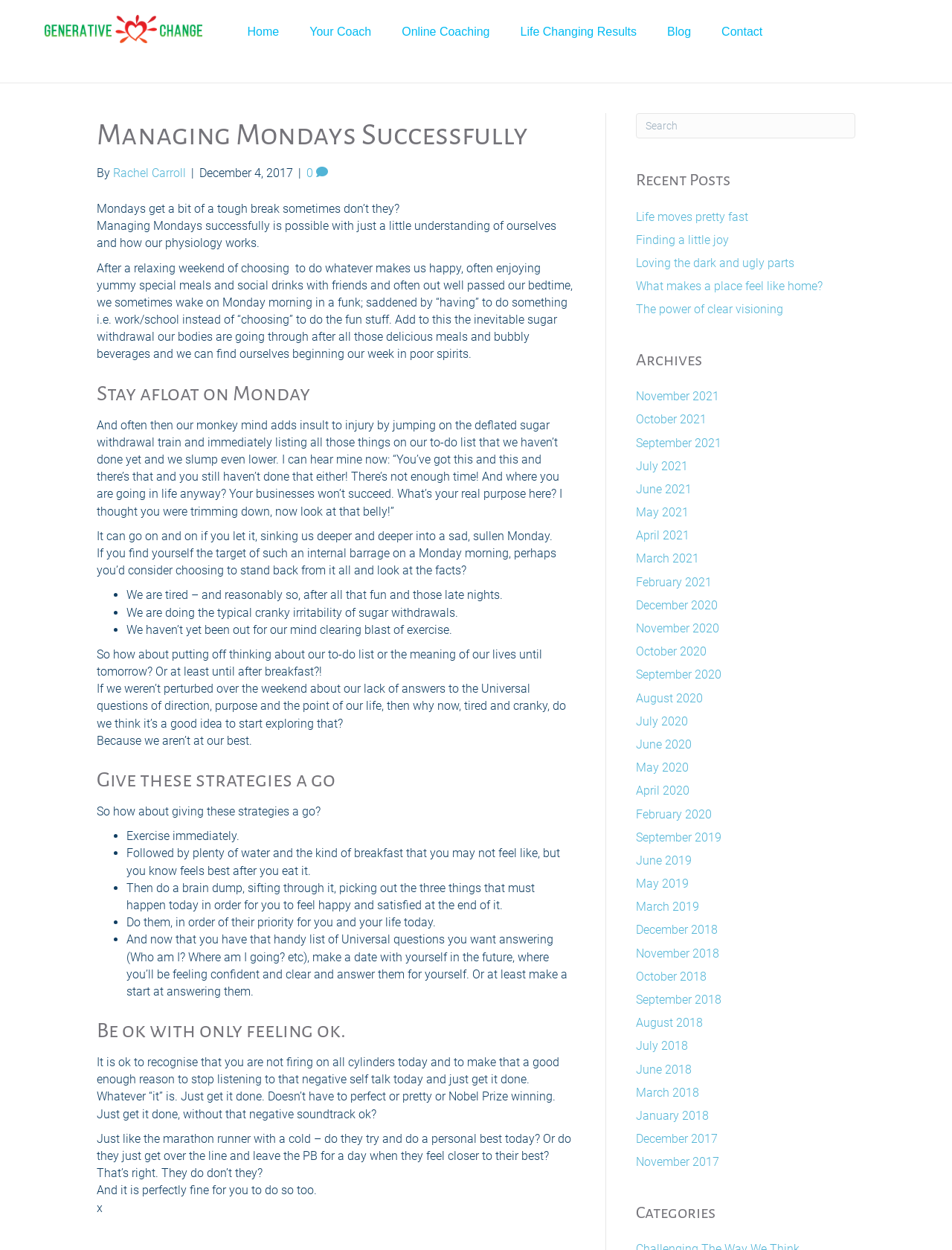What is the recommended approach to dealing with negative self-talk on a Monday morning?
Offer a detailed and exhaustive answer to the question.

The article advises recognizing that you are not firing on all cylinders on a Monday morning and stopping listening to negative self-talk. Instead, focus on getting things done without expecting perfection.